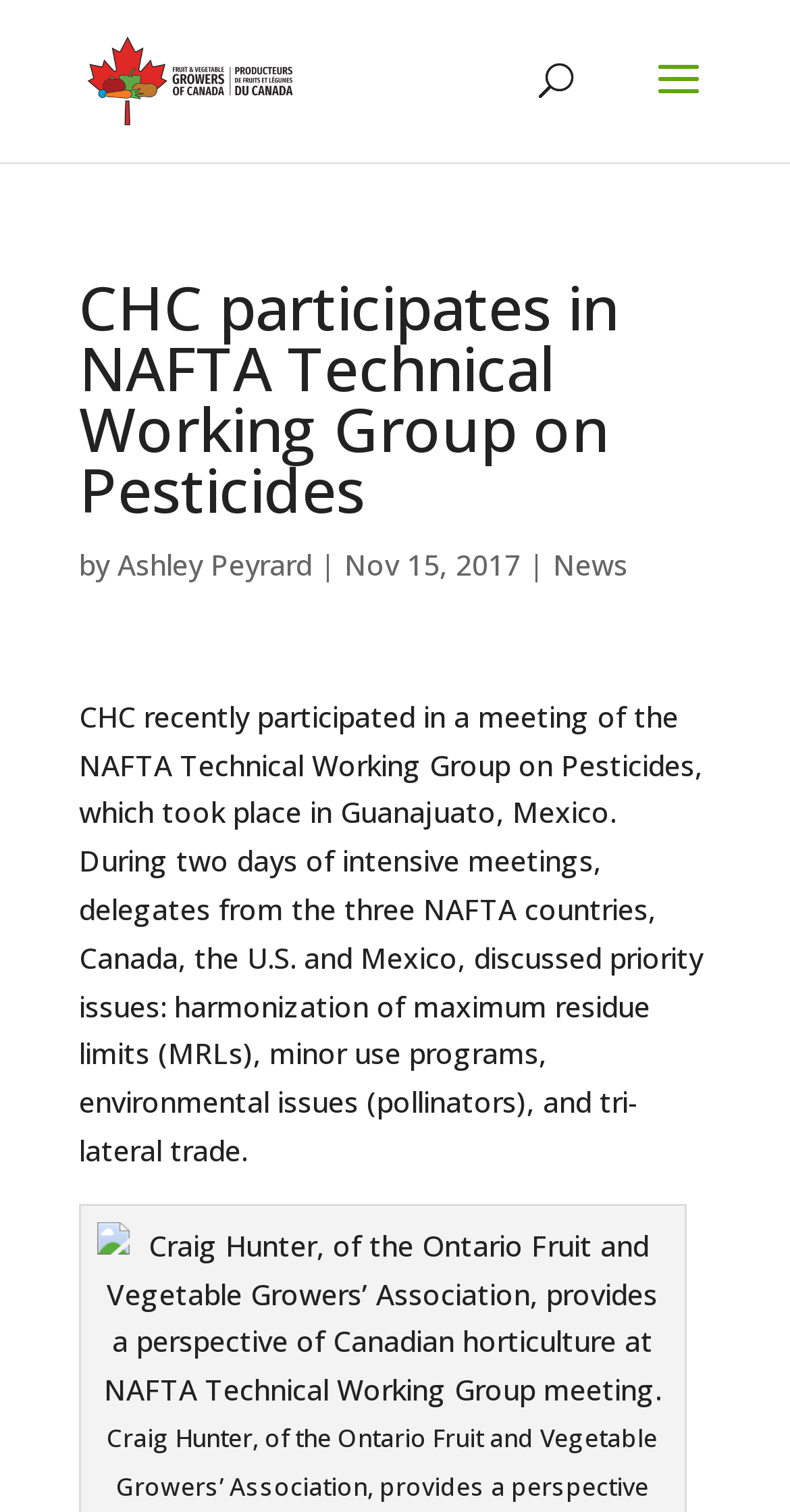Give a one-word or phrase response to the following question: When was the article published?

Nov 15, 2017